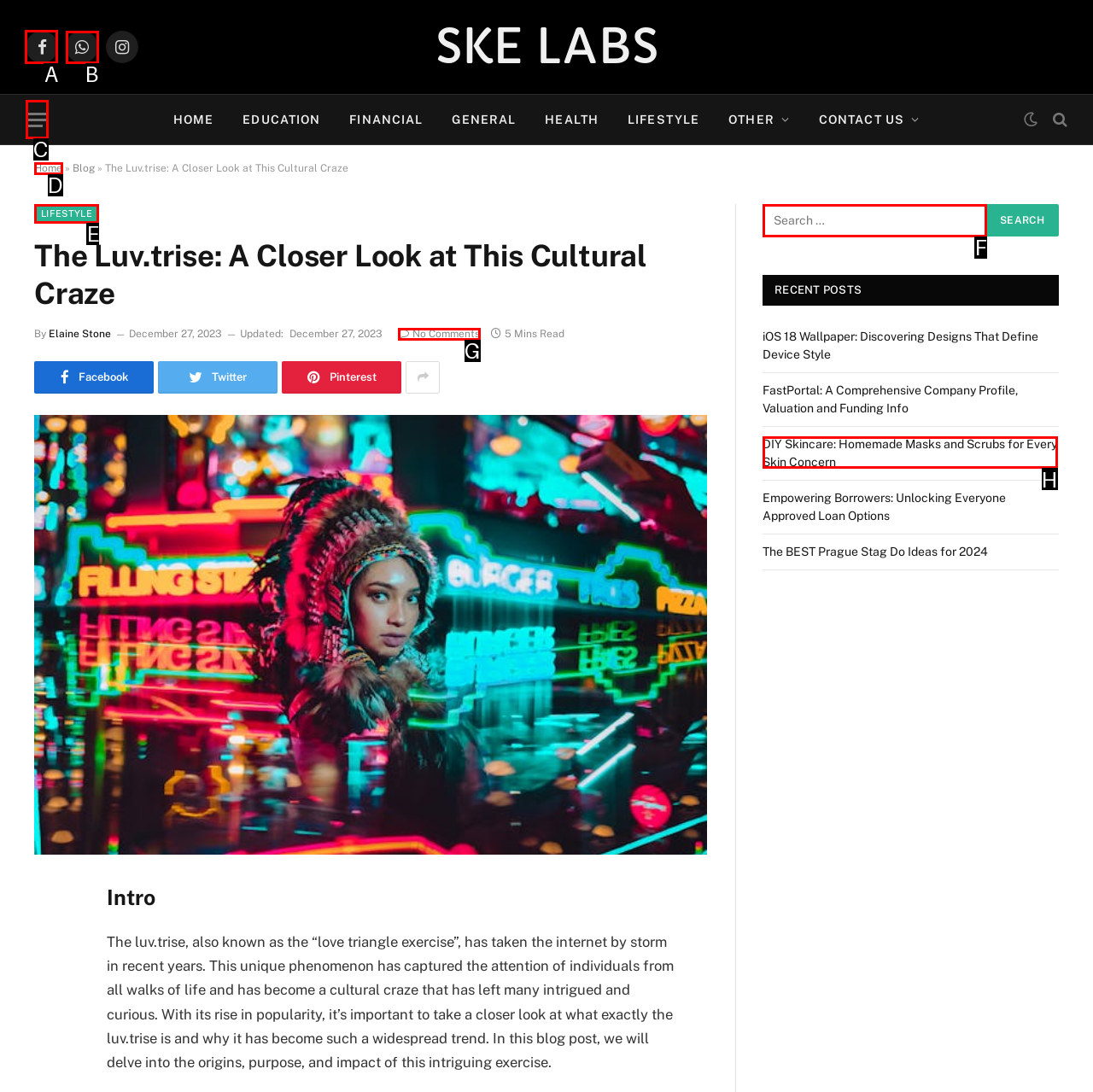Choose the HTML element that should be clicked to achieve this task: Click on the Facebook link
Respond with the letter of the correct choice.

A